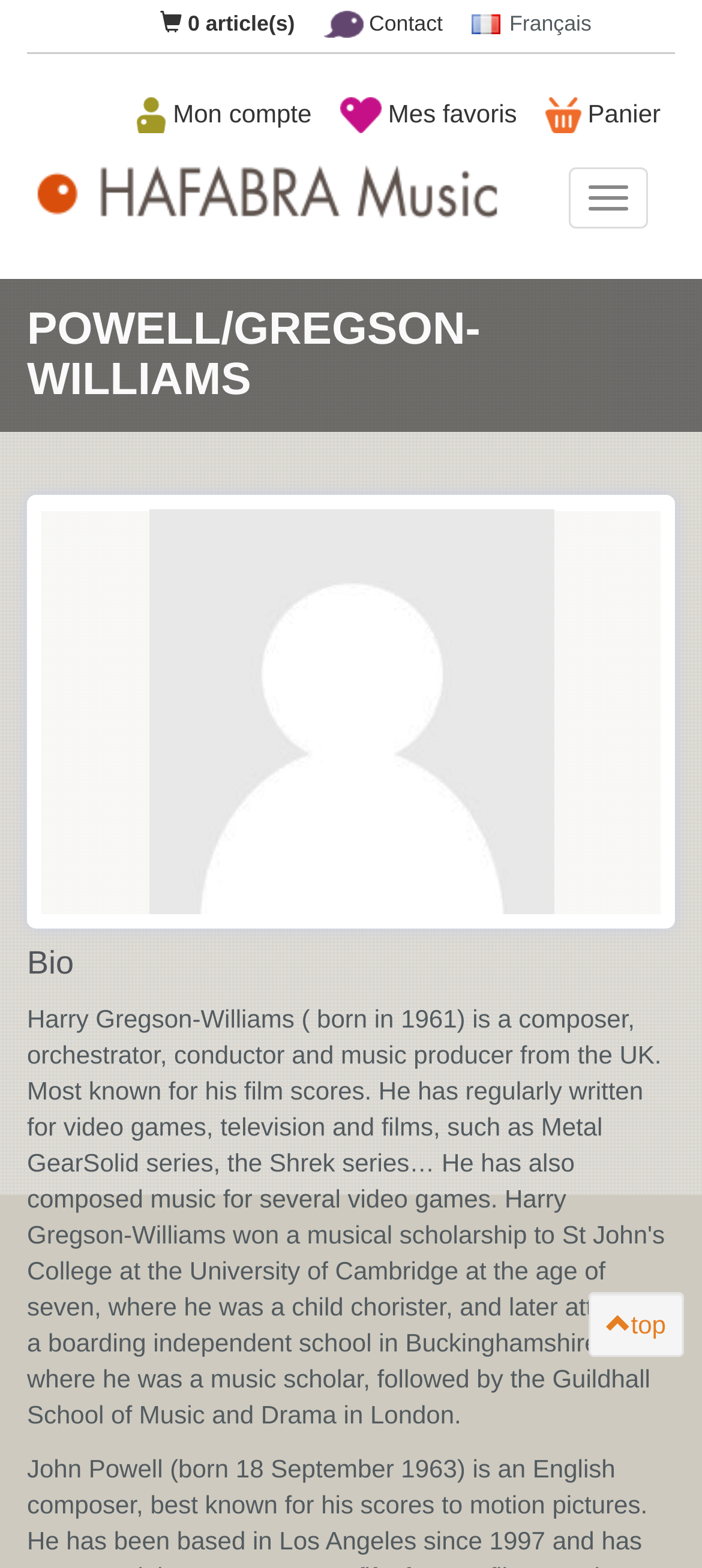Illustrate the webpage thoroughly, mentioning all important details.

This webpage is about Harry Gregson-Williams, a composer, orchestrator, conductor, and music producer from the UK, known for his film scores and video game music. 

At the top left, there is a link to "0 article(s)" and a link to "Contact" with a small "Contact" icon next to it. To the right of these links, there is a "Français" button with a small flag icon. 

Below these links, there are three more links: "Panier" with a small basket icon, "Mes favoris" with a small heart icon, and "Mon compte" with a small person icon. These links are aligned horizontally and take up most of the width of the page.

Further down, there is a large heading that reads "POWELL/GREGSON-WILLIAMS" and another heading below it that reads "Bio". 

On the right side of the page, there is a large image that takes up most of the height of the page, with a caption "No pict". 

At the very bottom of the page, there is a link to go back to the top of the page, represented by an upward arrow icon.